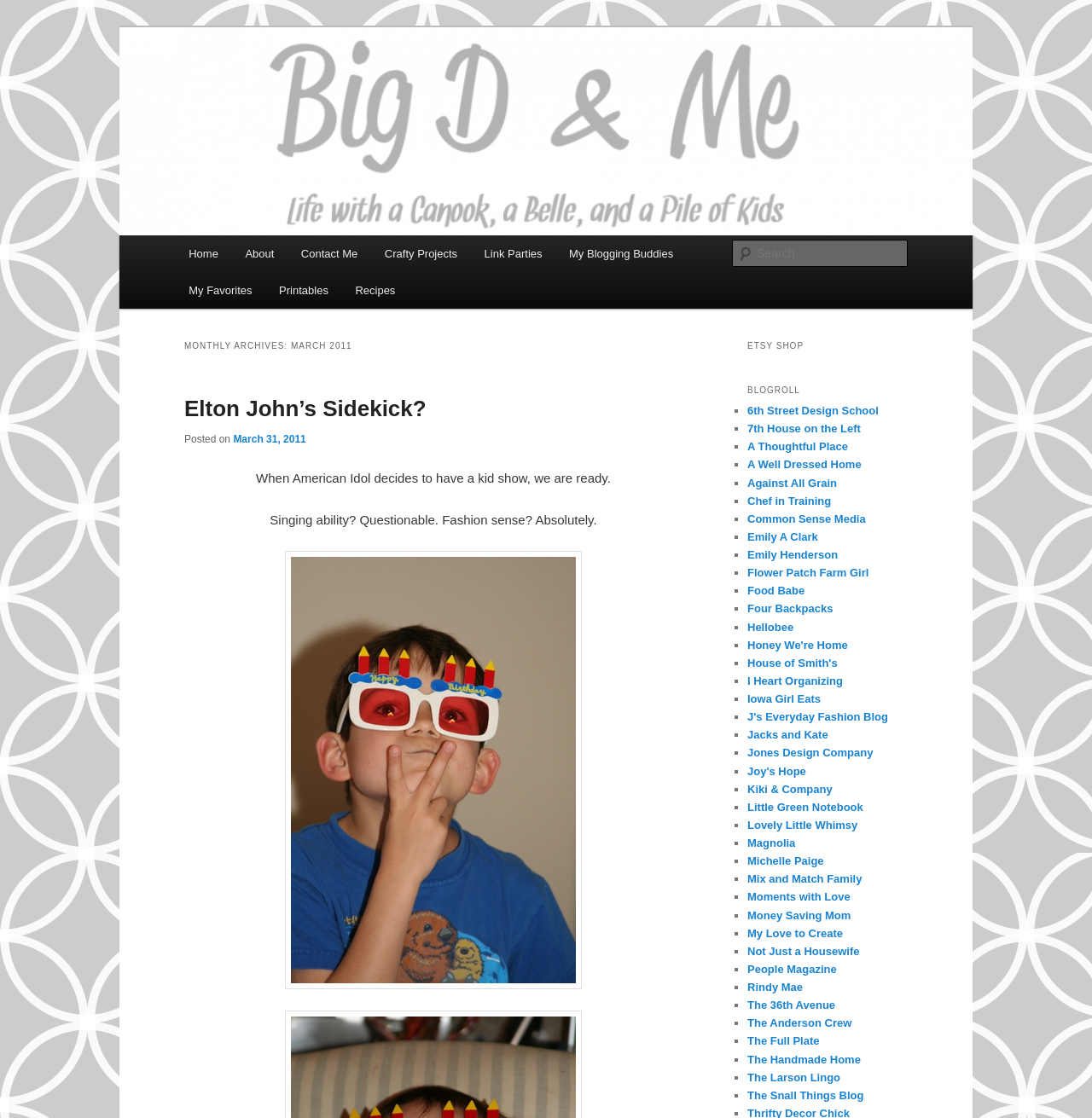Locate the bounding box coordinates of the clickable region necessary to complete the following instruction: "Check out the blog '6th Street Design School'". Provide the coordinates in the format of four float numbers between 0 and 1, i.e., [left, top, right, bottom].

[0.684, 0.362, 0.805, 0.373]